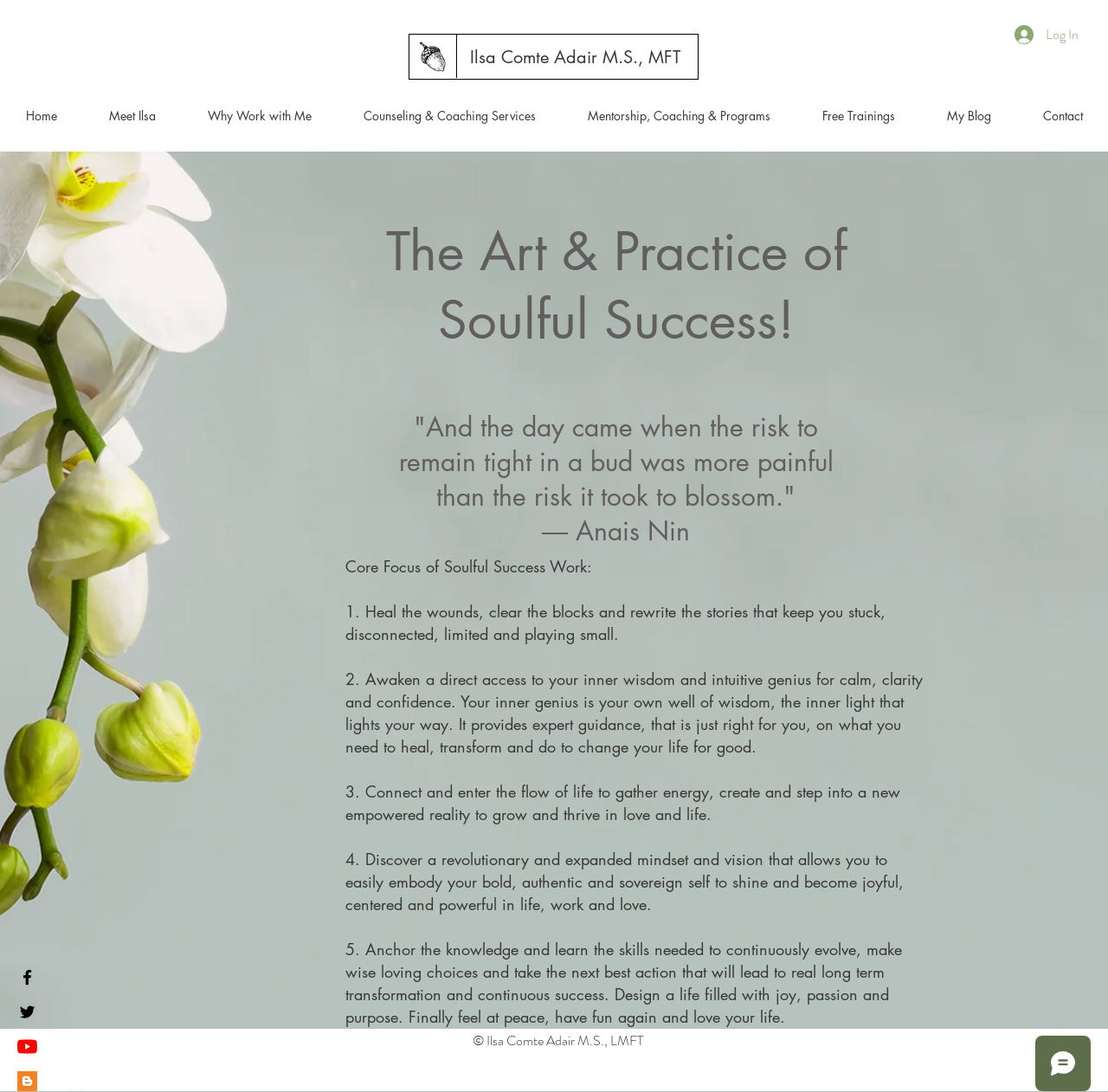What is the name of the person on this webpage?
Based on the image, give a one-word or short phrase answer.

Ilsa Comte Adair